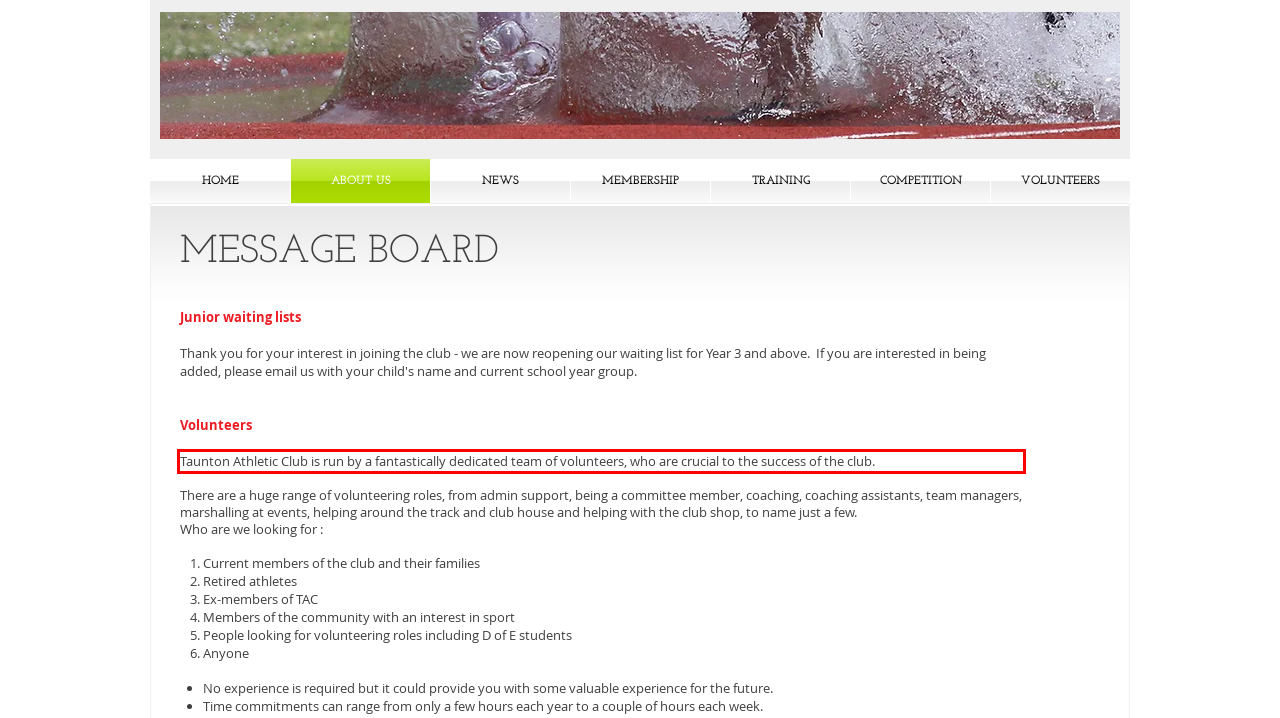Please analyze the screenshot of a webpage and extract the text content within the red bounding box using OCR.

Taunton Athletic Club is run by a fantastically dedicated team of volunteers, who are crucial to the success of the club.